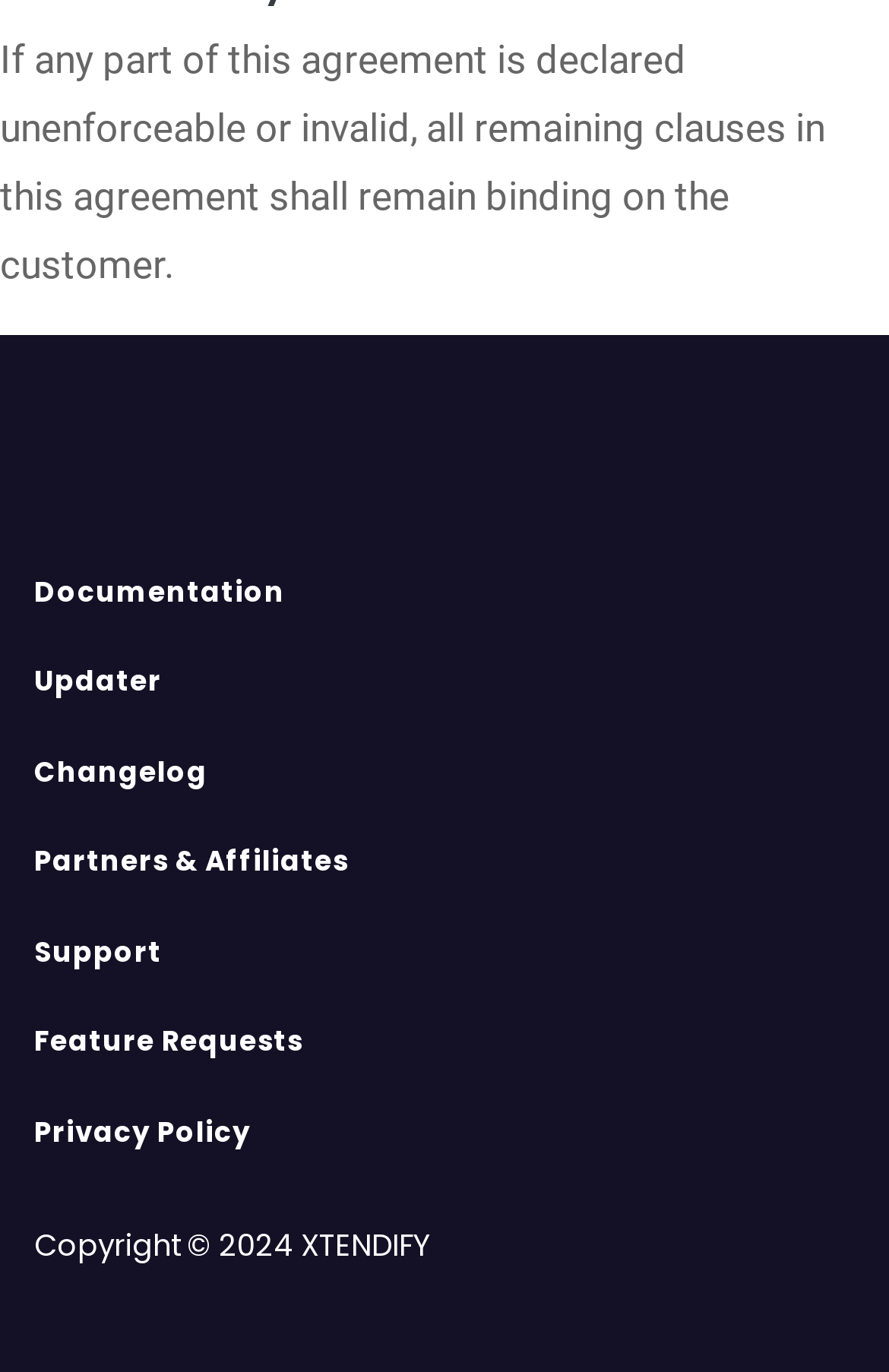From the element description: "Updater", extract the bounding box coordinates of the UI element. The coordinates should be expressed as four float numbers between 0 and 1, in the order [left, top, right, bottom].

[0.038, 0.482, 0.182, 0.51]